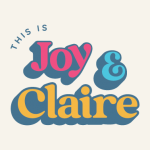Provide a brief response to the question below using one word or phrase:
What is the color of 'Claire'?

Yellow